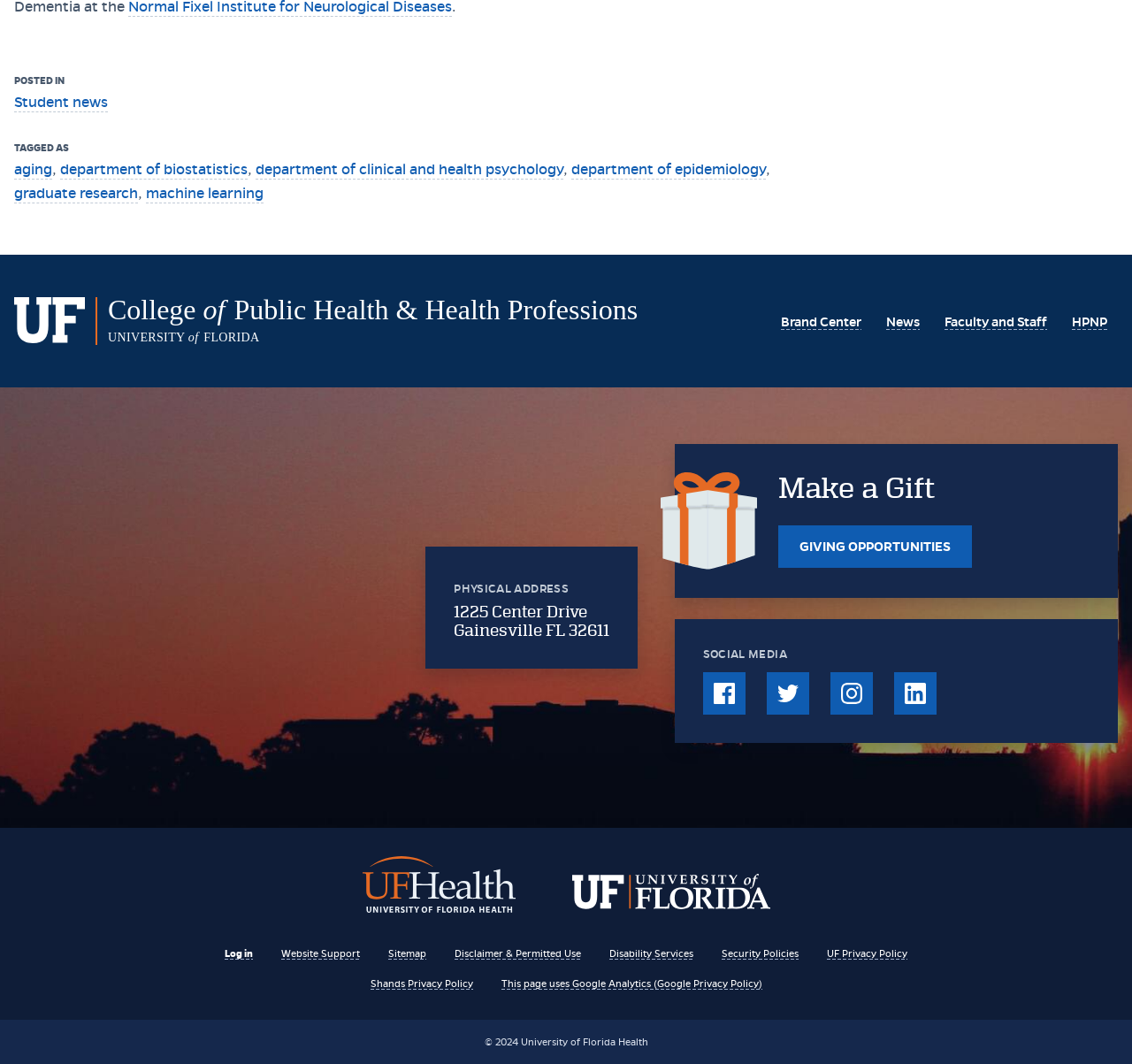Respond concisely with one word or phrase to the following query:
What is the name of the university?

University of Florida